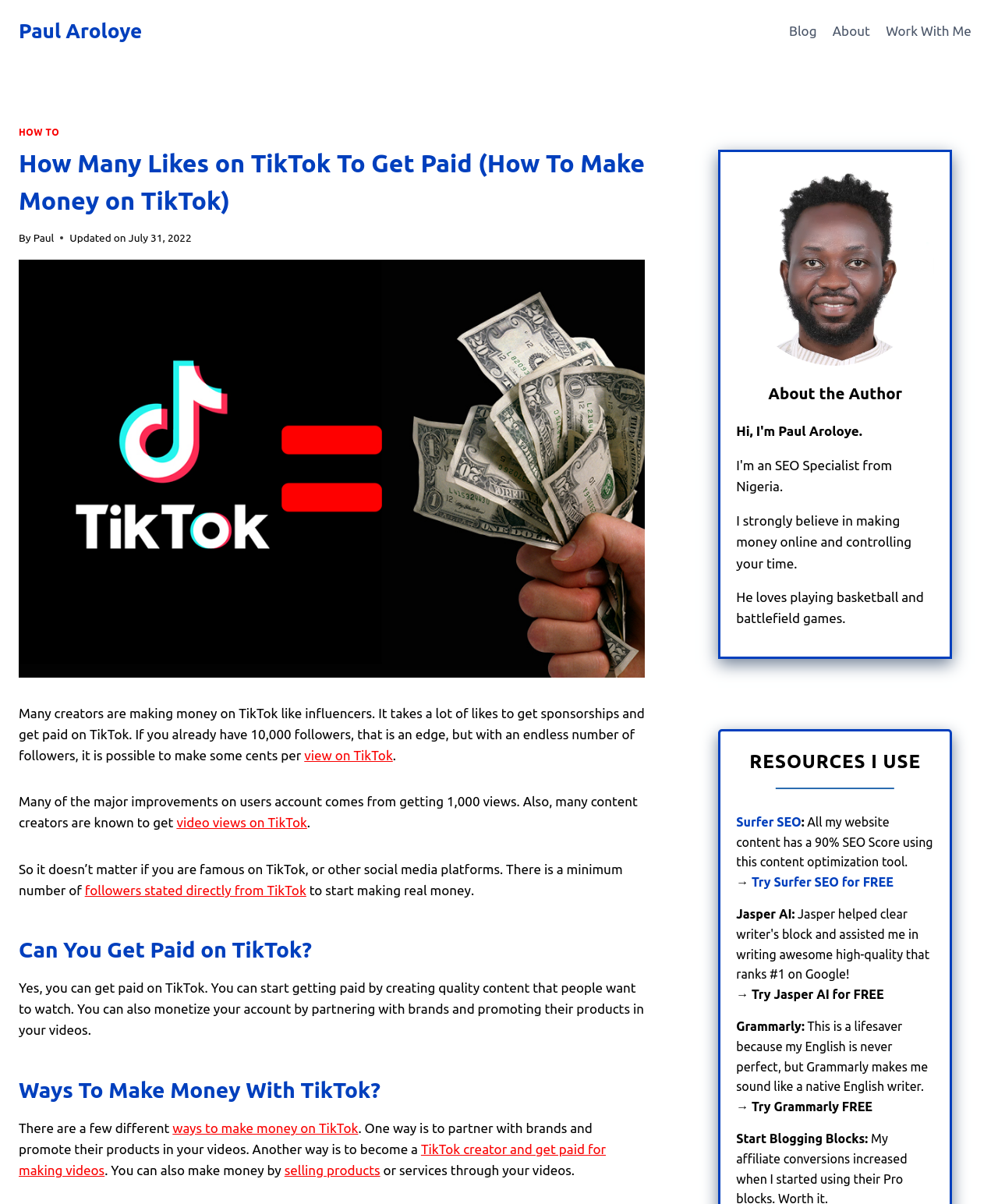Determine the main heading of the webpage and generate its text.

How Many Likes on TikTok To Get Paid (How To Make Money on TikTok)